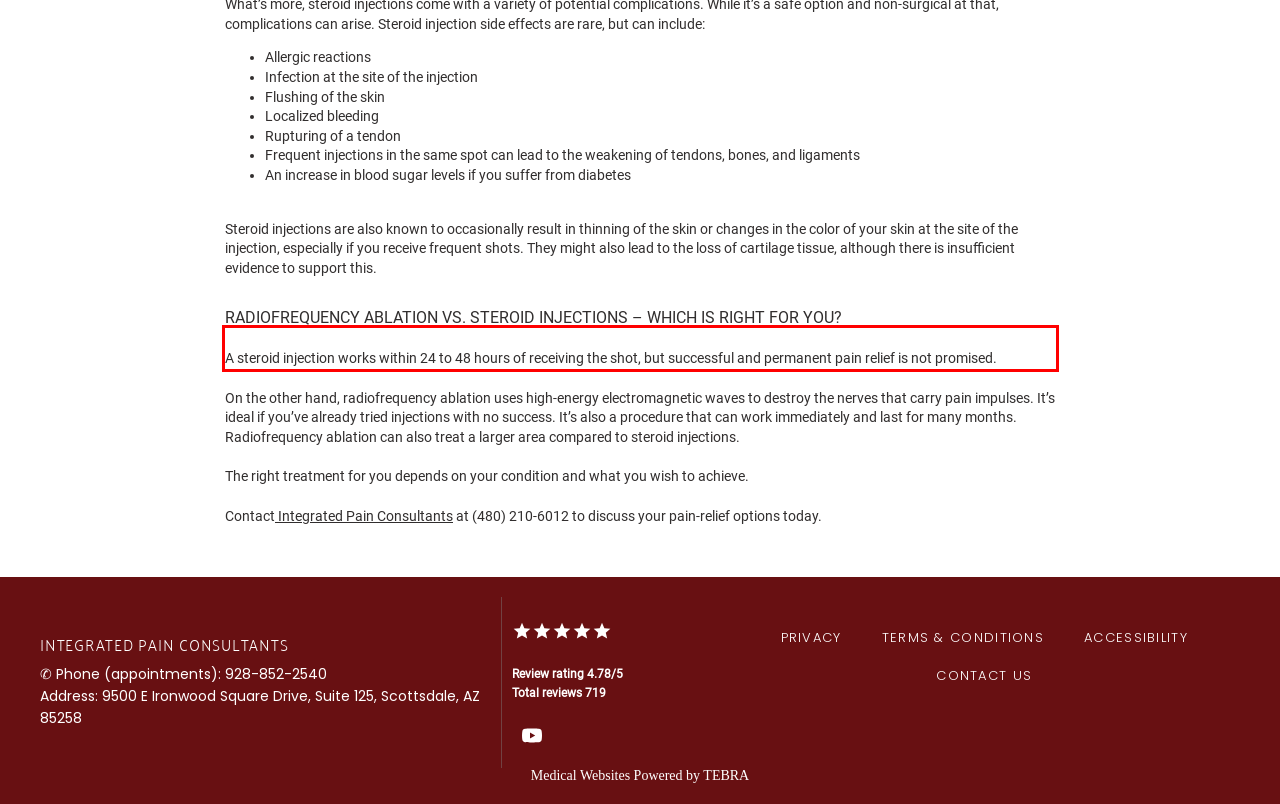Analyze the screenshot of the webpage that features a red bounding box and recognize the text content enclosed within this red bounding box.

A steroid injection works within 24 to 48 hours of receiving the shot, but successful and permanent pain relief is not promised.